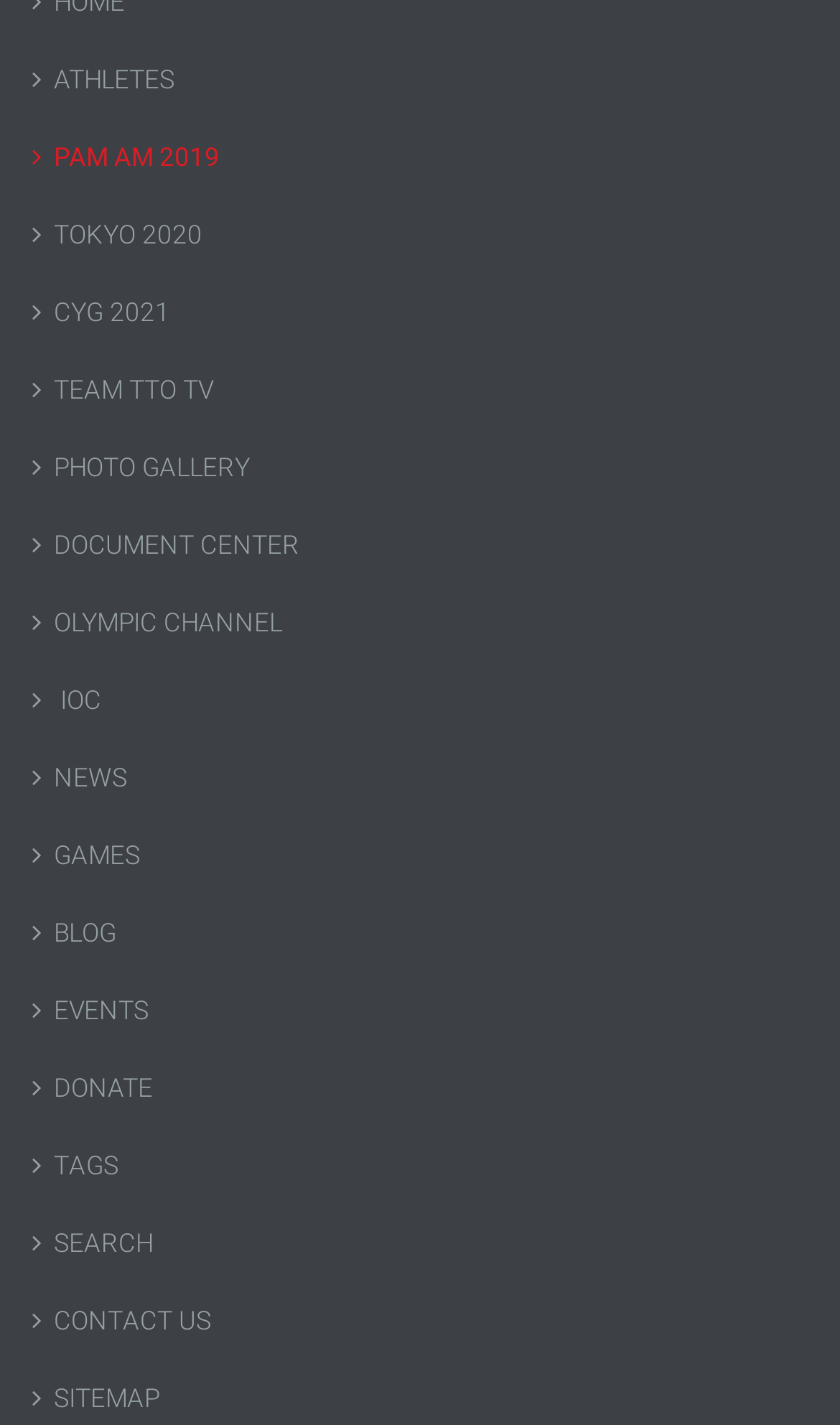What is the vertical position of the 'NEWS' link?
Look at the screenshot and provide an in-depth answer.

By comparing the y1 and y2 coordinates of the 'NEWS' link with other links, I found that it is located in the middle of the webpage, with a bounding box coordinate of [0.038, 0.519, 0.962, 0.573].